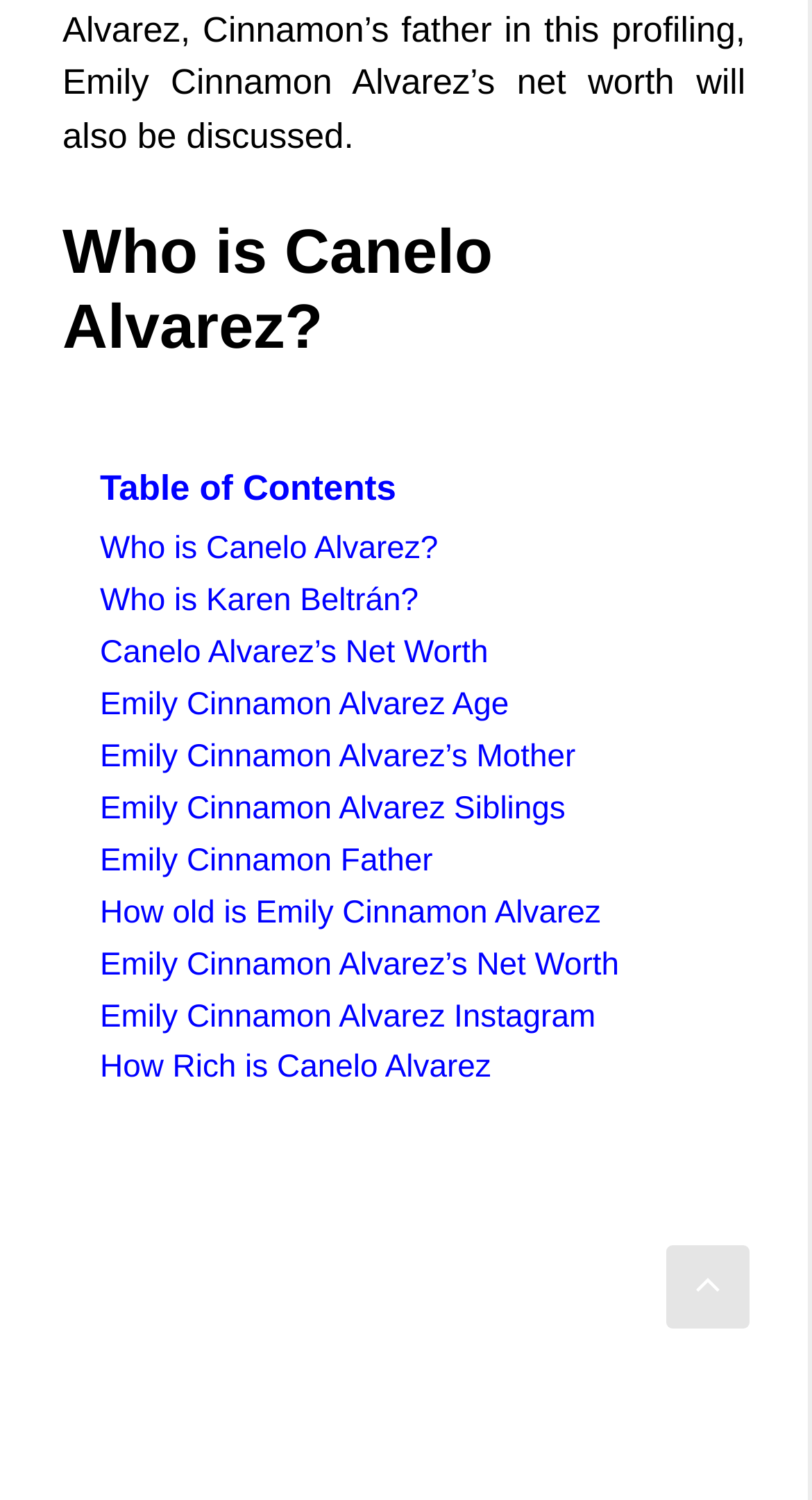Please find the bounding box coordinates of the element that must be clicked to perform the given instruction: "Check the save comment option". The coordinates should be four float numbers from 0 to 1, i.e., [left, top, right, bottom].

None